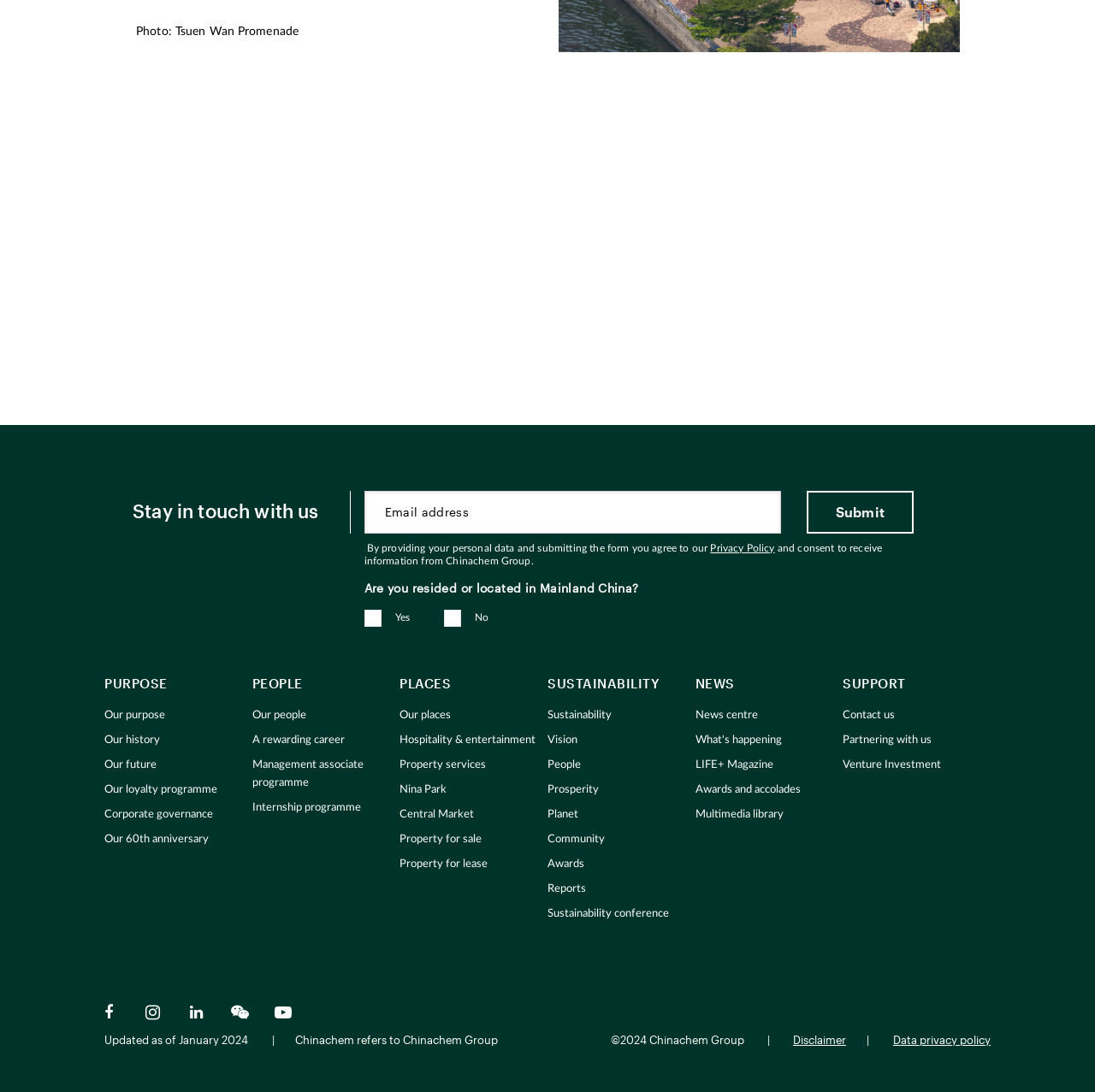Locate the bounding box coordinates of the clickable area to execute the instruction: "Submit the form". Provide the coordinates as four float numbers between 0 and 1, represented as [left, top, right, bottom].

[0.736, 0.449, 0.835, 0.488]